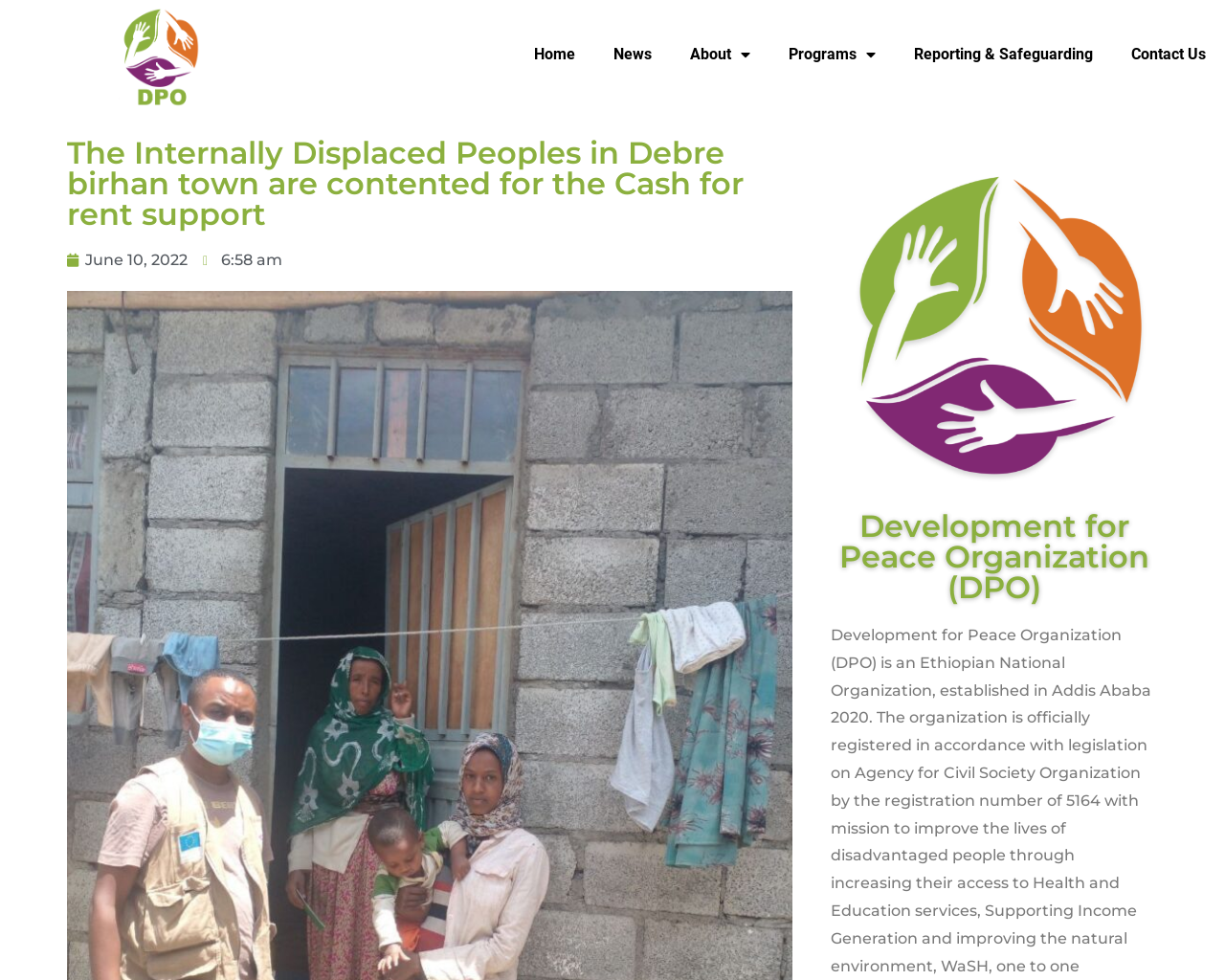Give a comprehensive overview of the webpage, including key elements.

The webpage is about the Development for Peace Organization (DPO), an Ethiopian national organization established in Addis Ababa in 2020. The page has a prominent heading at the top, "The Internally Displaced Peoples in Debre birhan town are contented for the Cash for rent support", which suggests that the organization is involved in providing support to internally displaced people.

At the top of the page, there is a navigation menu with seven links: an empty link, "Home", "News", "About", "Programs", "Reporting & Safeguarding", and "Contact Us". The "About" and "Programs" links have dropdown menus.

Below the navigation menu, there is a heading with the same text as the page title, followed by a link to a specific date, "June 10, 2022", and a timestamp, "6:58 am". This suggests that the page may be a news article or a blog post.

Further down the page, there is a large heading that reads "Development for Peace Organization (DPO)", which is likely a description of the organization.